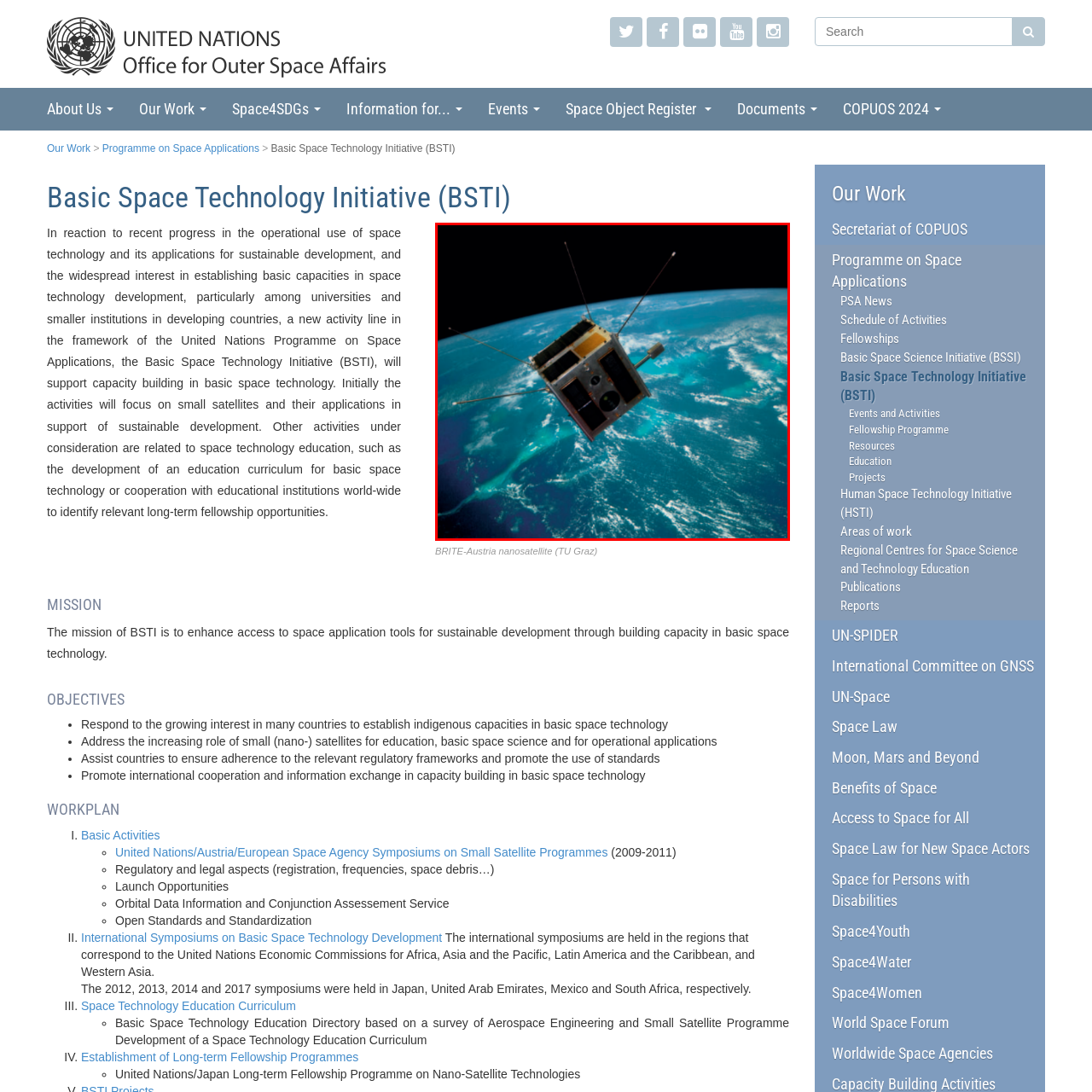Inspect the area marked by the red box and provide a short answer to the question: What is the main goal of the Basic Space Technology Initiative?

Enhance access to space technology